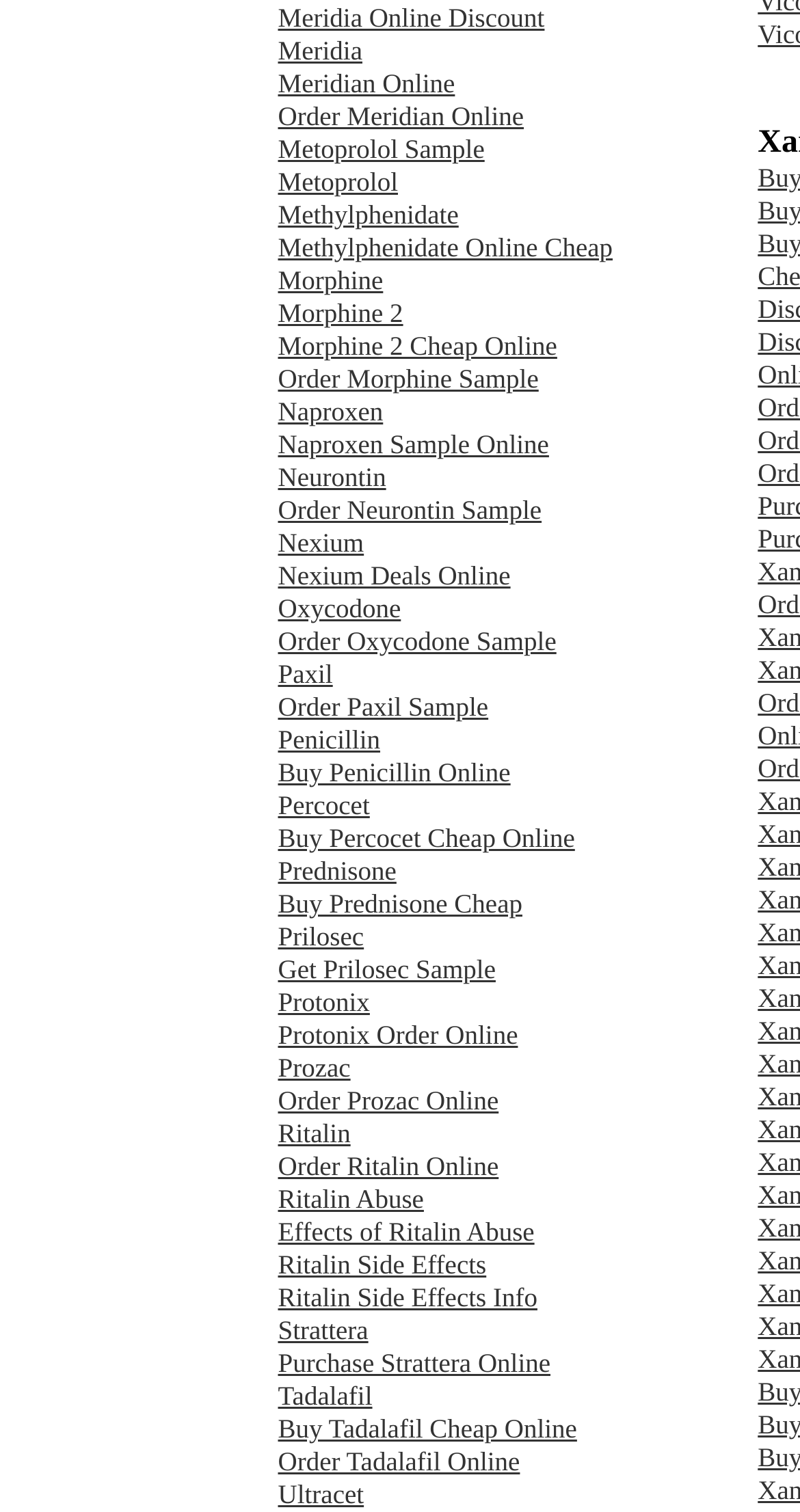Please find the bounding box coordinates (top-left x, top-left y, bottom-right x, bottom-right y) in the screenshot for the UI element described as follows: Morphine 2

[0.347, 0.197, 0.504, 0.217]